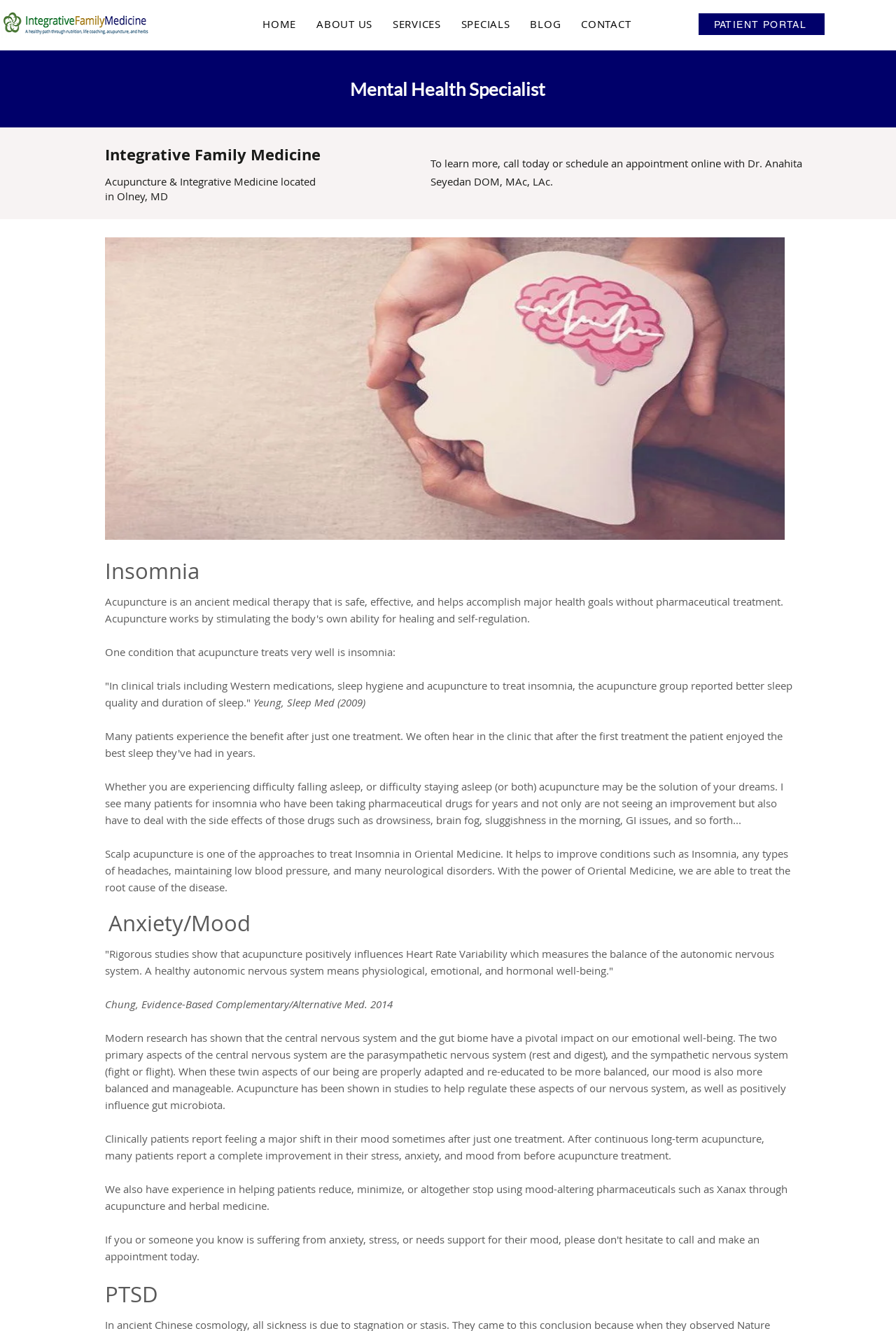What is the condition that acupuncture treats very well?
Please provide a comprehensive answer based on the information in the image.

I found the answer by examining the StaticText element with the text 'One condition that acupuncture treats very well is insomnia:' which is located at [0.117, 0.484, 0.441, 0.495]. This text clearly states that insomnia is a condition that acupuncture treats very well.